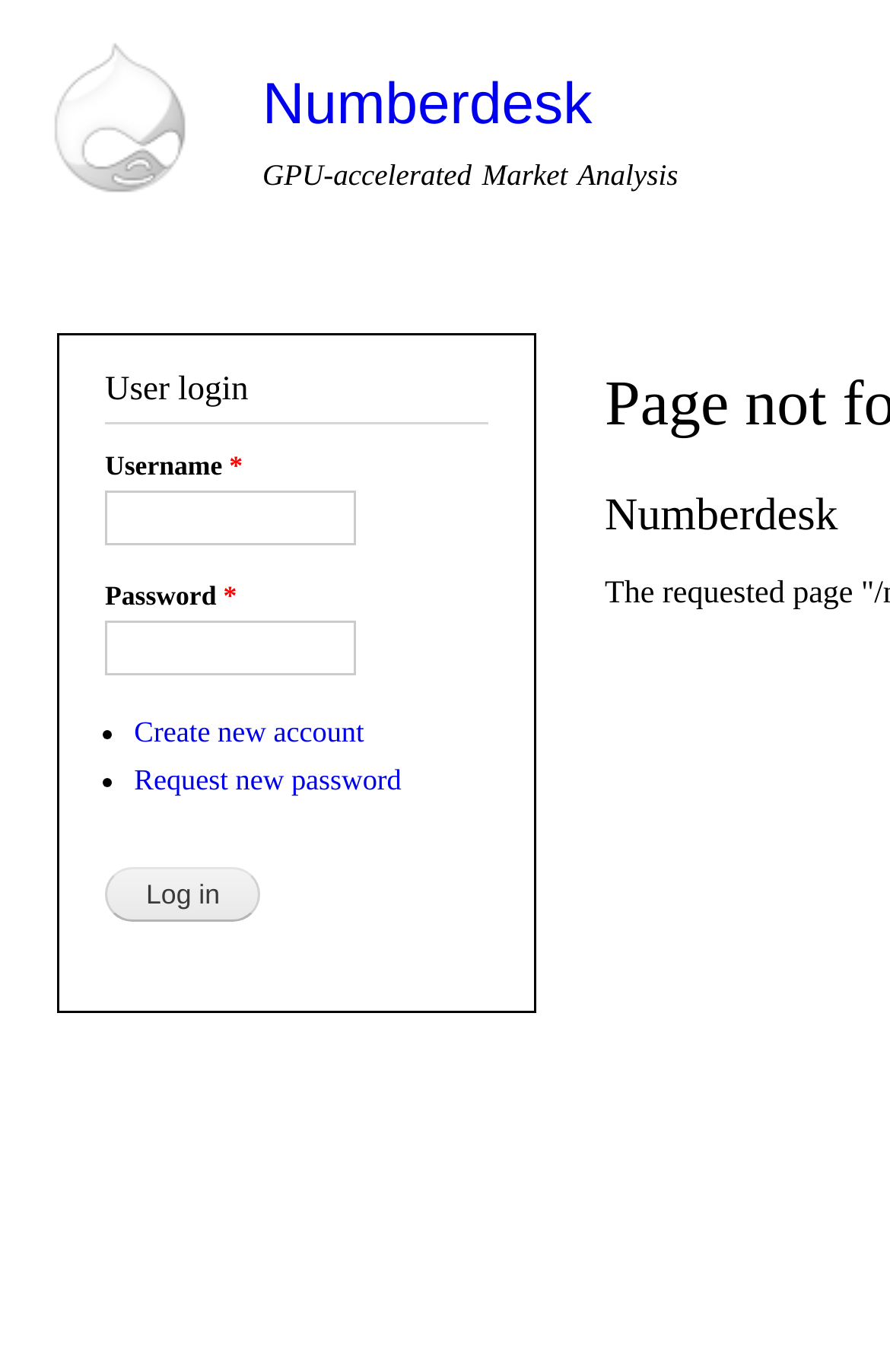Answer in one word or a short phrase: 
What is the login page for?

Numberdesk